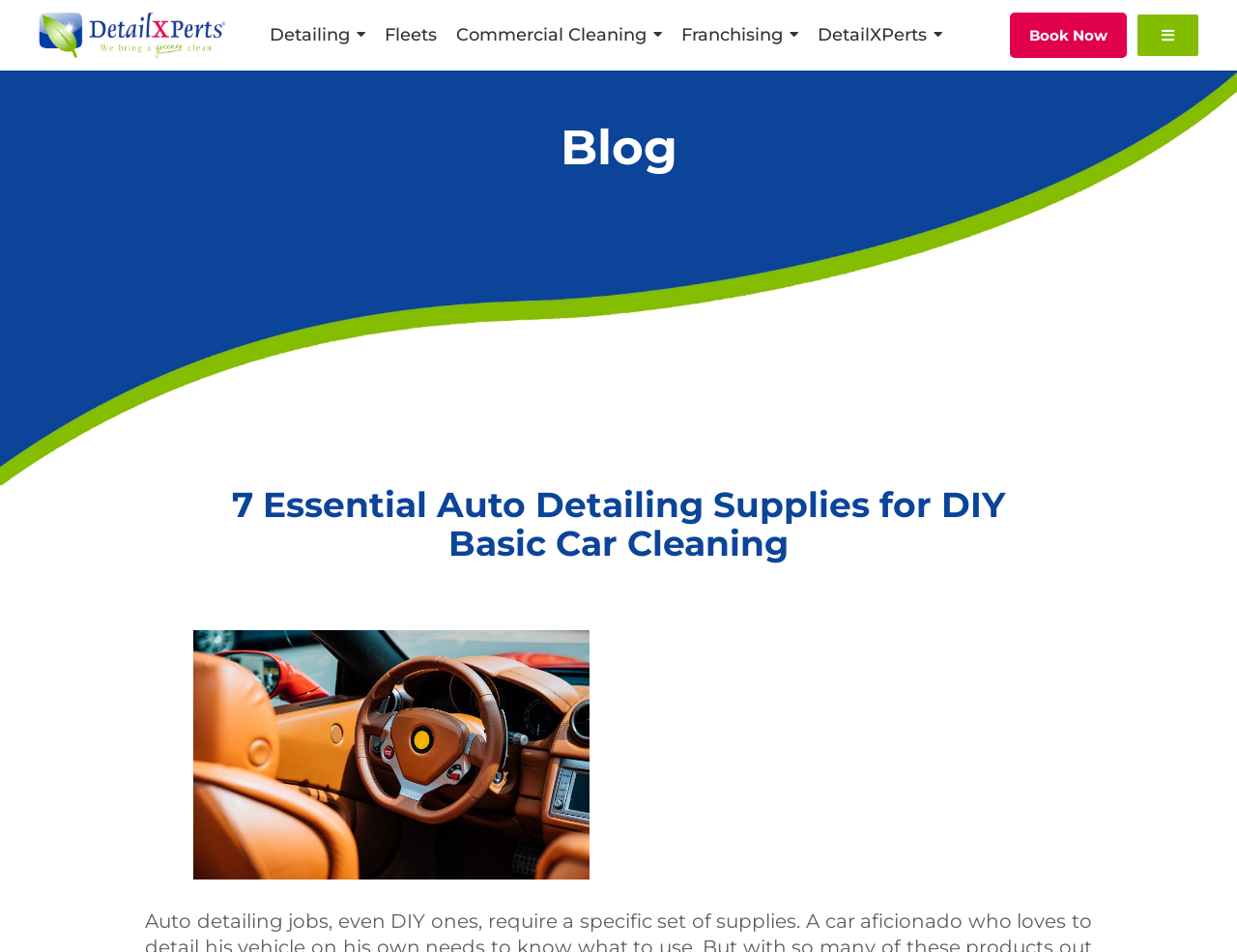How many links are present in the top navigation bar?
Answer with a single word or phrase by referring to the visual content.

6